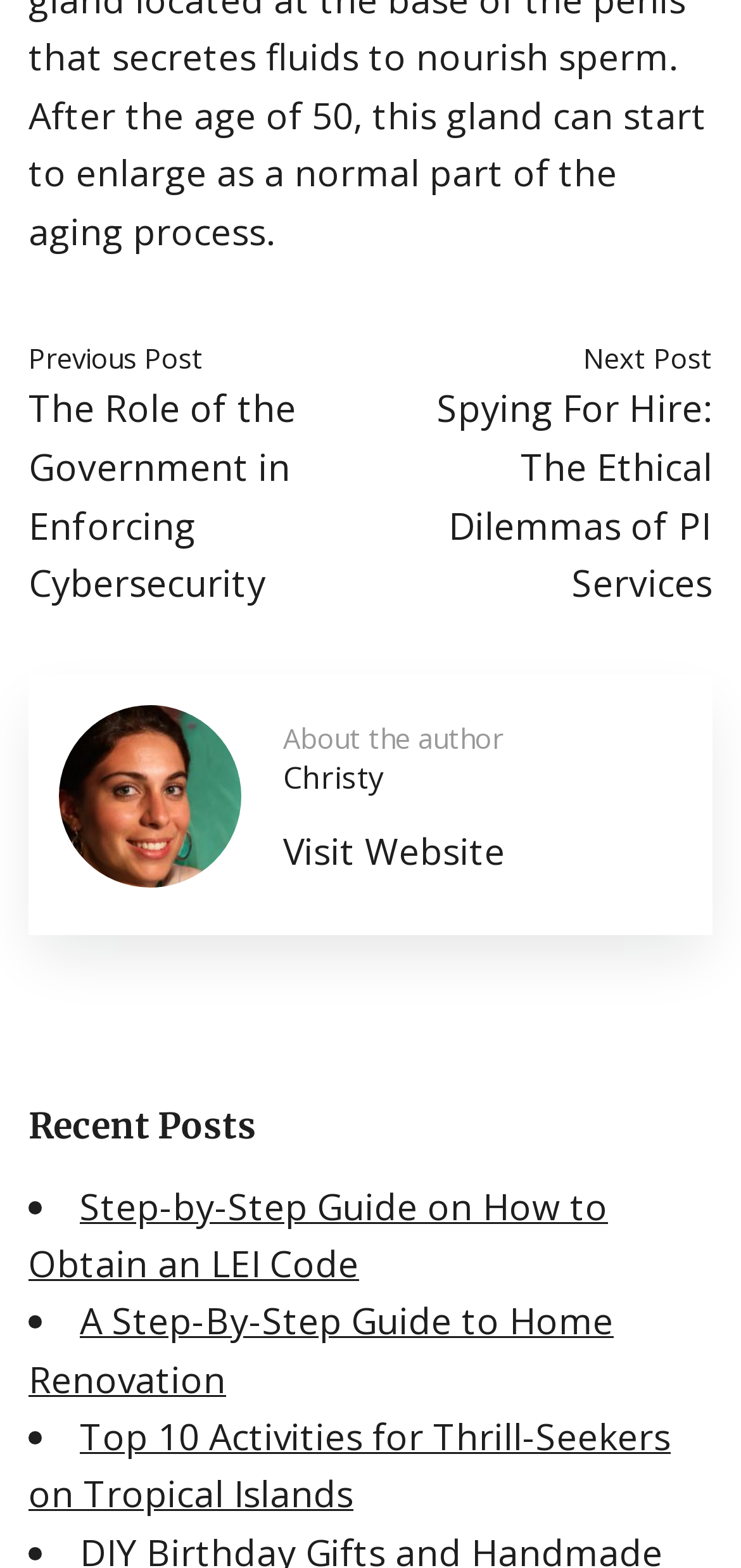Given the webpage screenshot, identify the bounding box of the UI element that matches this description: "Christy".

[0.382, 0.479, 0.518, 0.51]